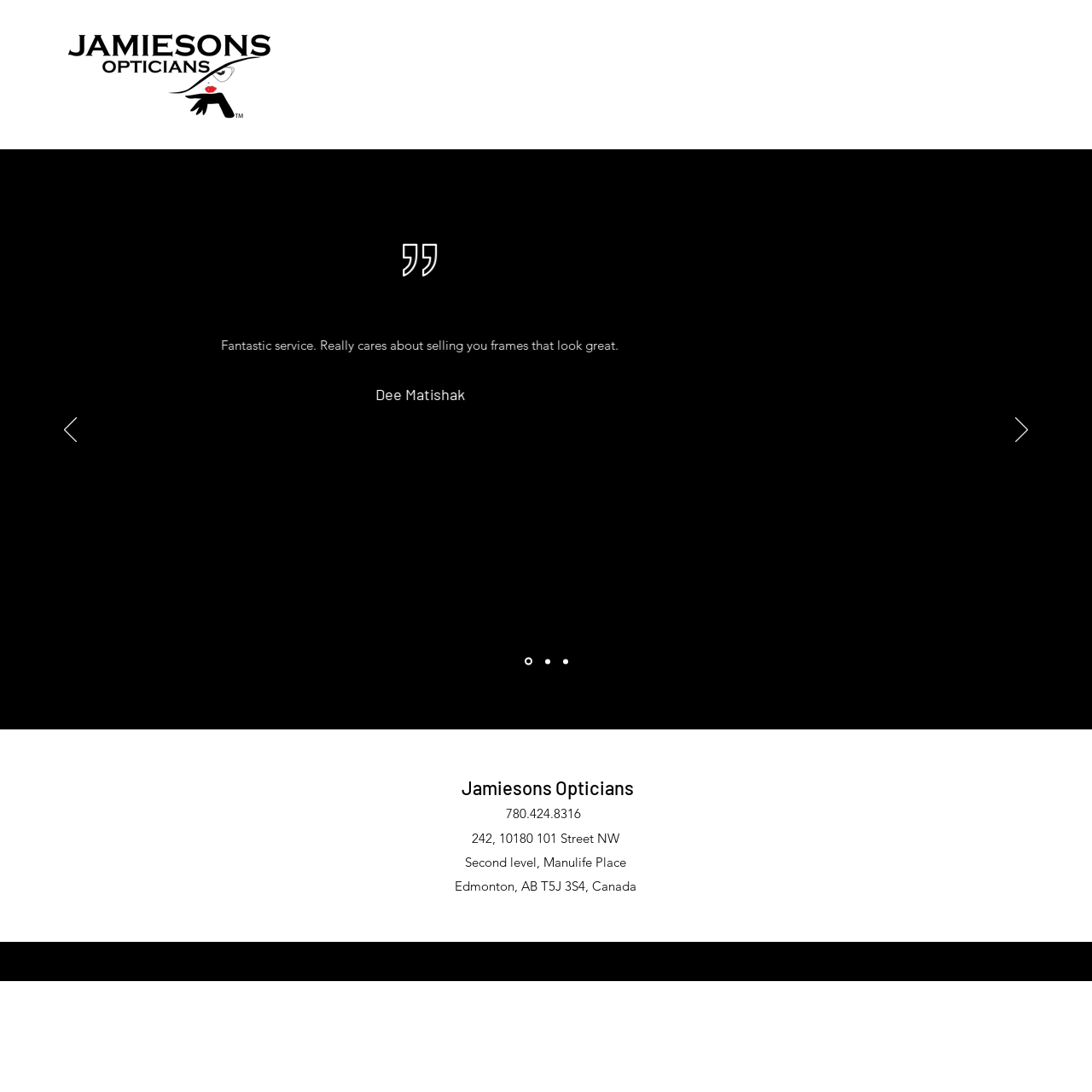Kindly determine the bounding box coordinates of the area that needs to be clicked to fulfill this instruction: "Click the Jamiesons Logo".

[0.062, 0.027, 0.248, 0.109]